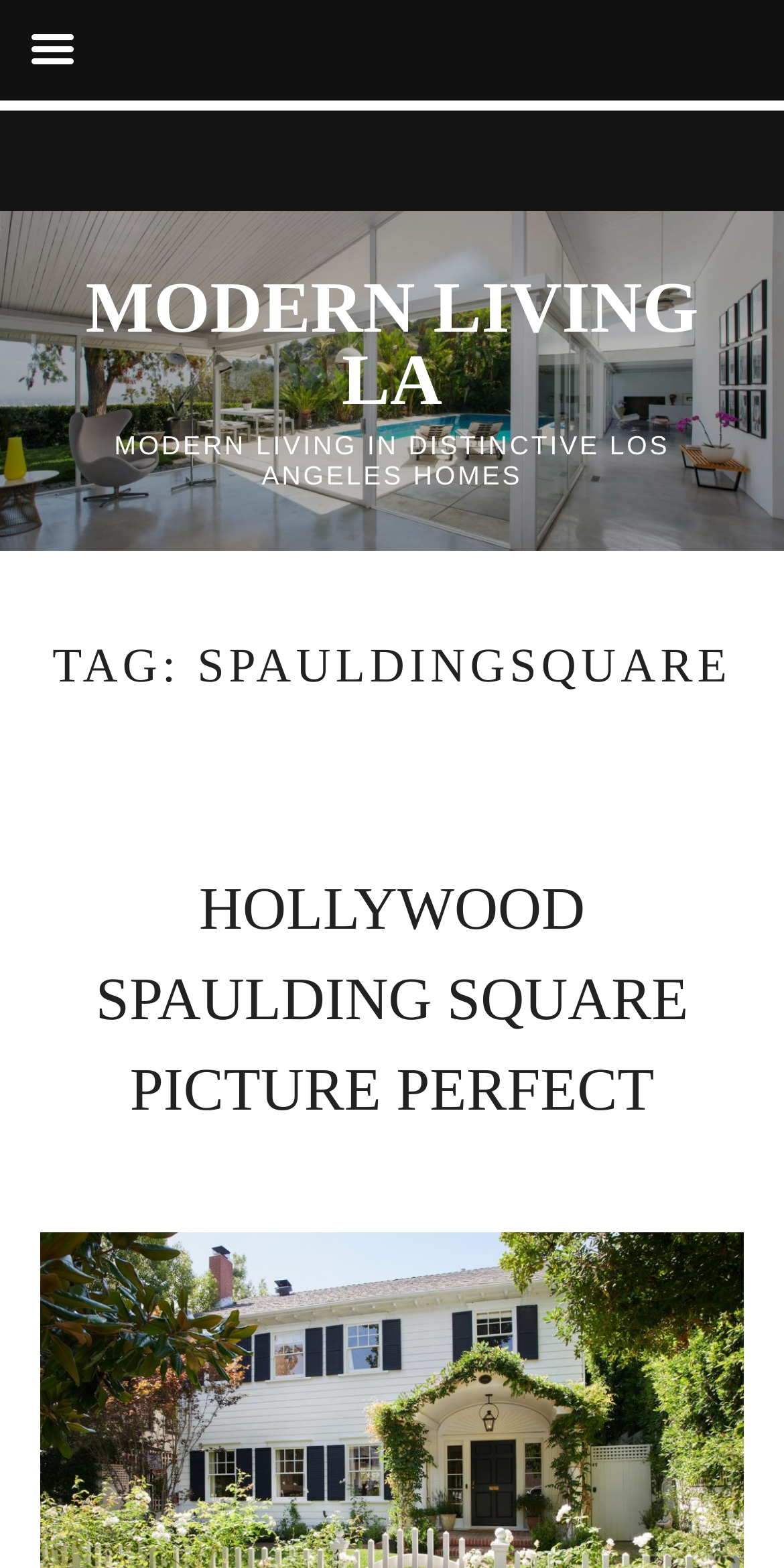Extract the bounding box coordinates for the described element: "Simian Studios". The coordinates should be represented as four float numbers between 0 and 1: [left, top, right, bottom].

None